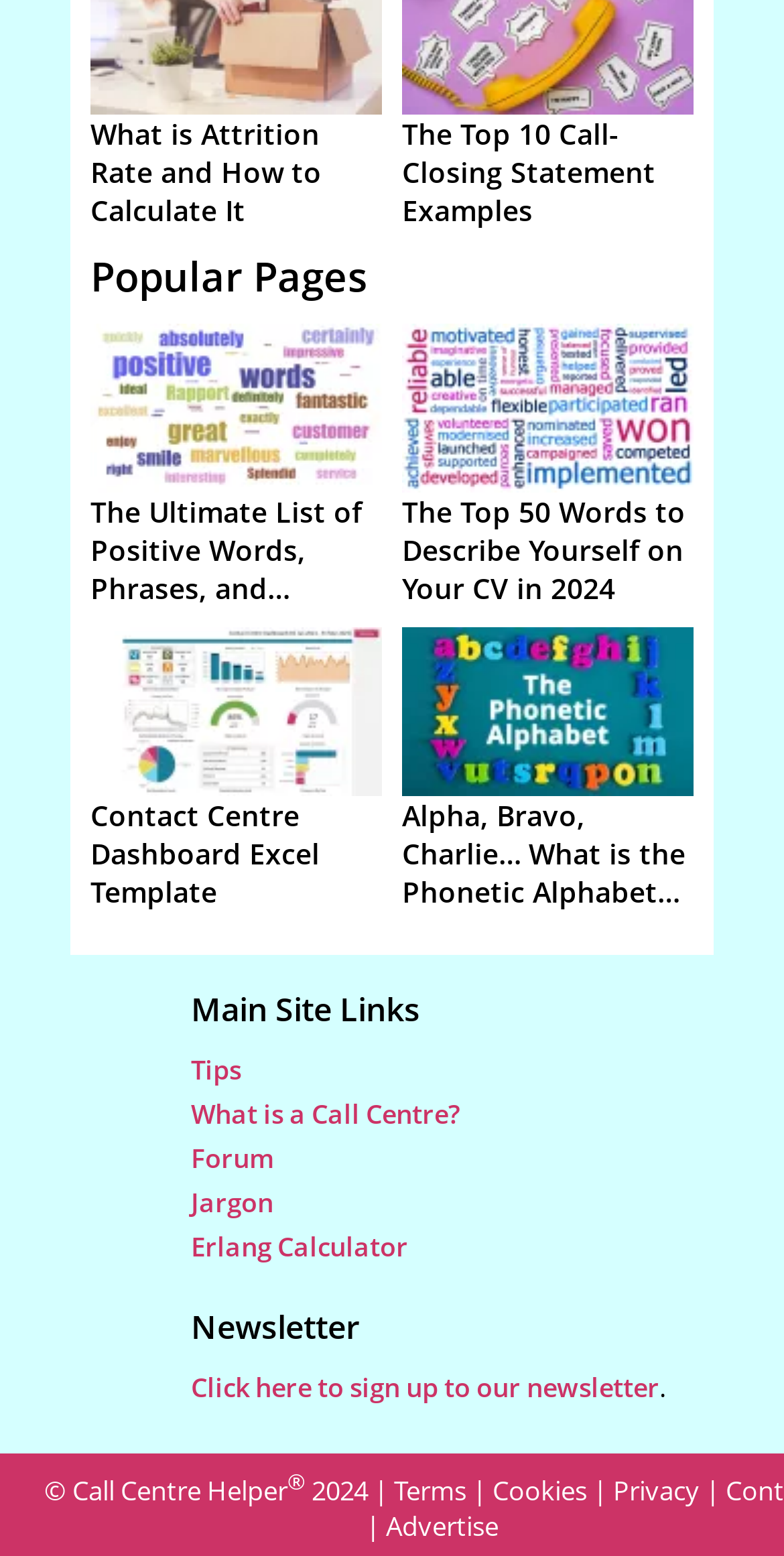What is the purpose of the 'Main Site Links' section?
Based on the screenshot, provide your answer in one word or phrase.

To provide navigation